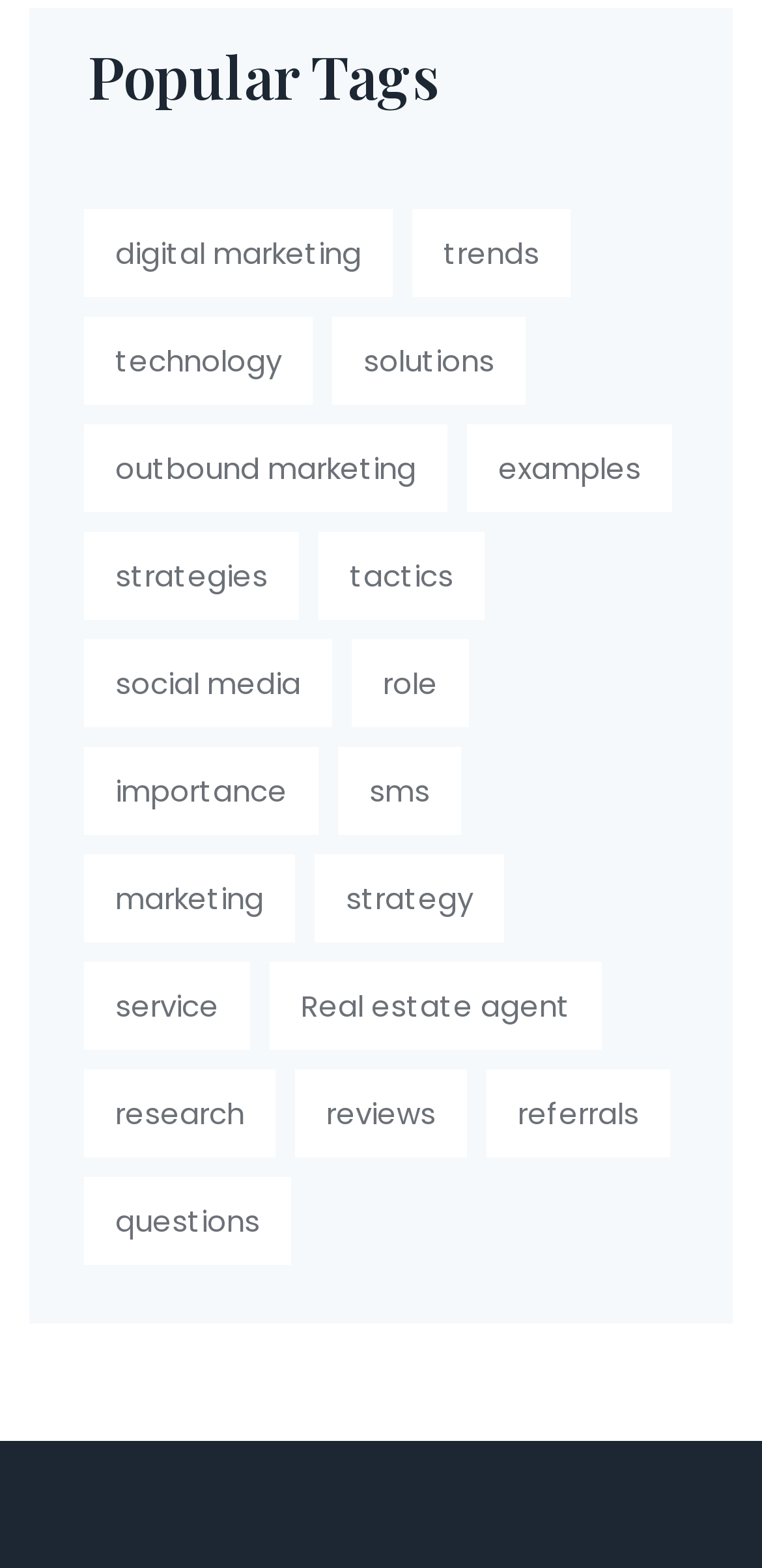What is the popular tag that is horizontally next to 'solutions'?
Analyze the image and deliver a detailed answer to the question.

The popular tag that is horizontally next to 'solutions' is 'technology' because its bounding box coordinate [0.11, 0.203, 0.41, 0.259] has a similar x1 value to the bounding box coordinate of 'solutions' [0.436, 0.203, 0.69, 0.259].